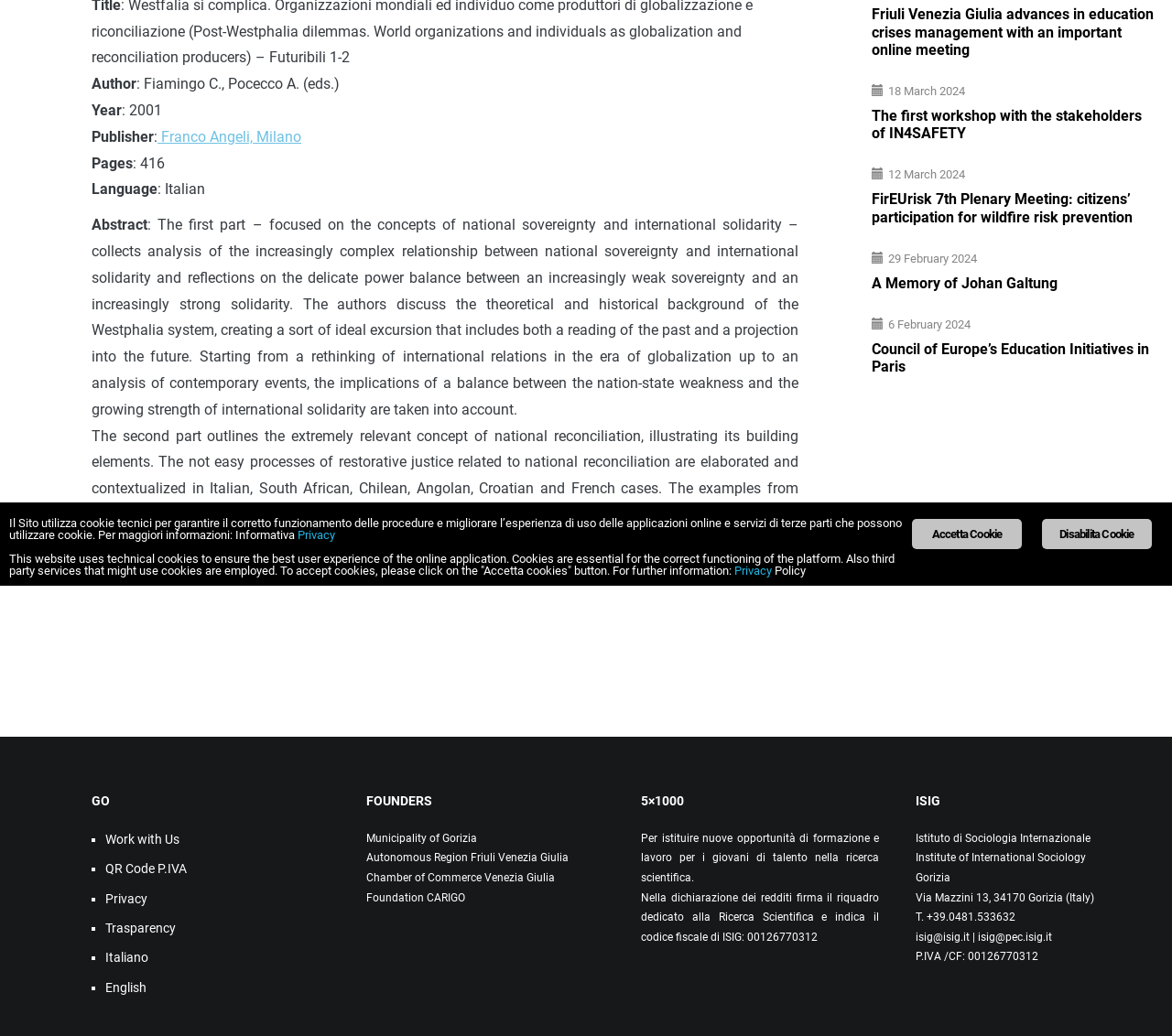Using the description: "A Memory of Johan Galtung", determine the UI element's bounding box coordinates. Ensure the coordinates are in the format of four float numbers between 0 and 1, i.e., [left, top, right, bottom].

[0.744, 0.265, 0.902, 0.282]